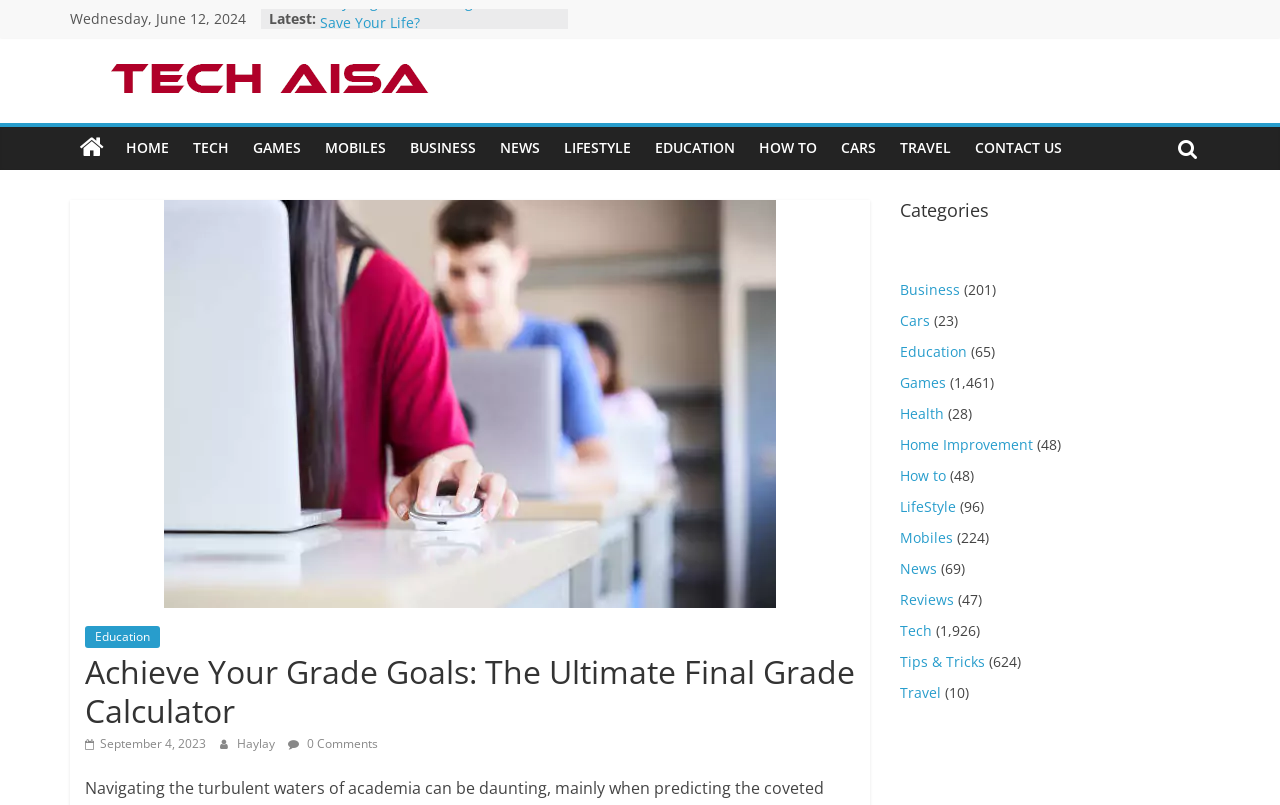Using the provided element description: "Games", determine the bounding box coordinates of the corresponding UI element in the screenshot.

[0.188, 0.158, 0.245, 0.211]